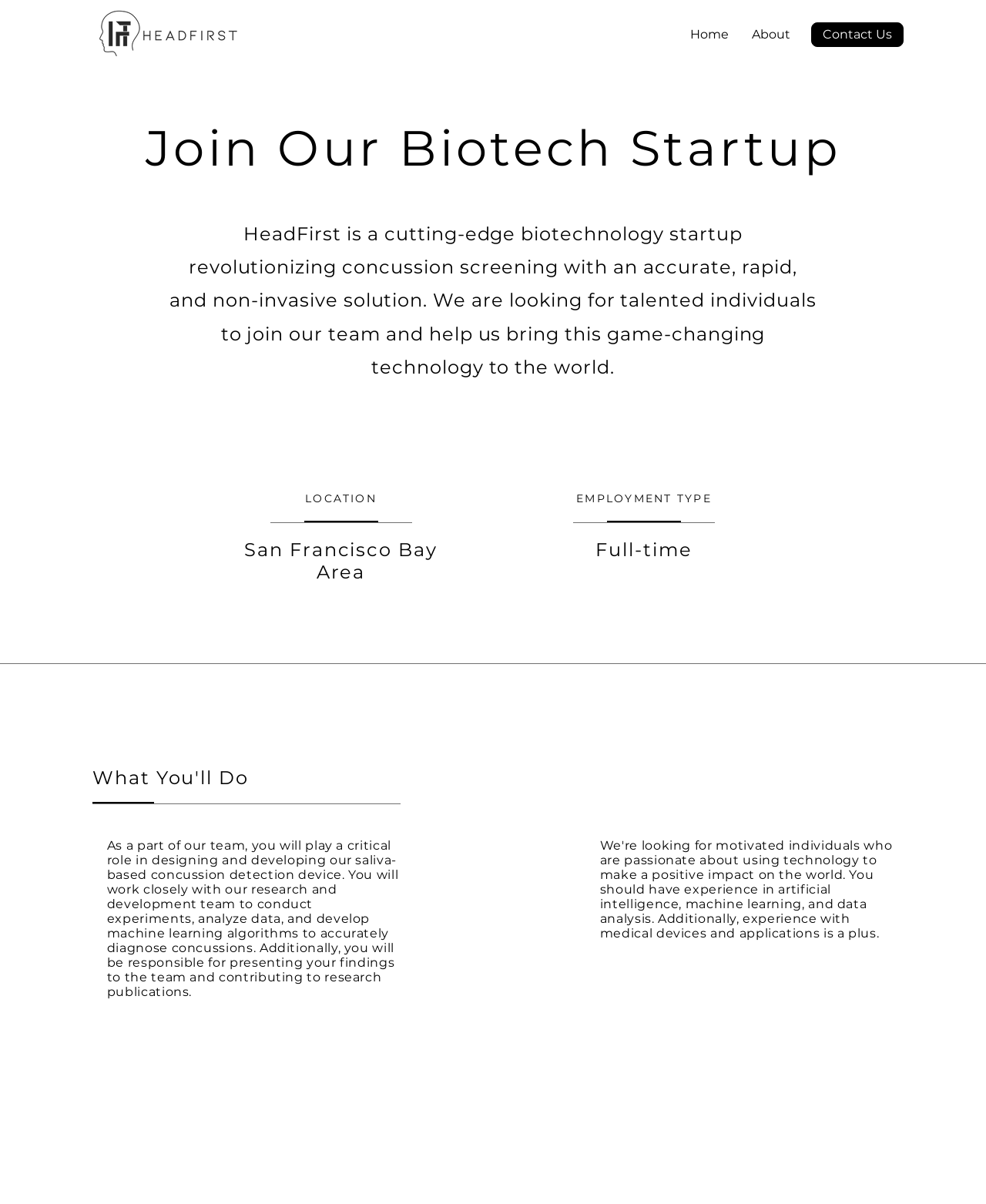Using details from the image, please answer the following question comprehensively:
What is the role of the researcher in the team?

I found the answer by reading the 'What You'll Do' section on the webpage, which describes the responsibilities of the researcher. The text mentions that the researcher will play a critical role in designing and developing the saliva-based concussion detection device.